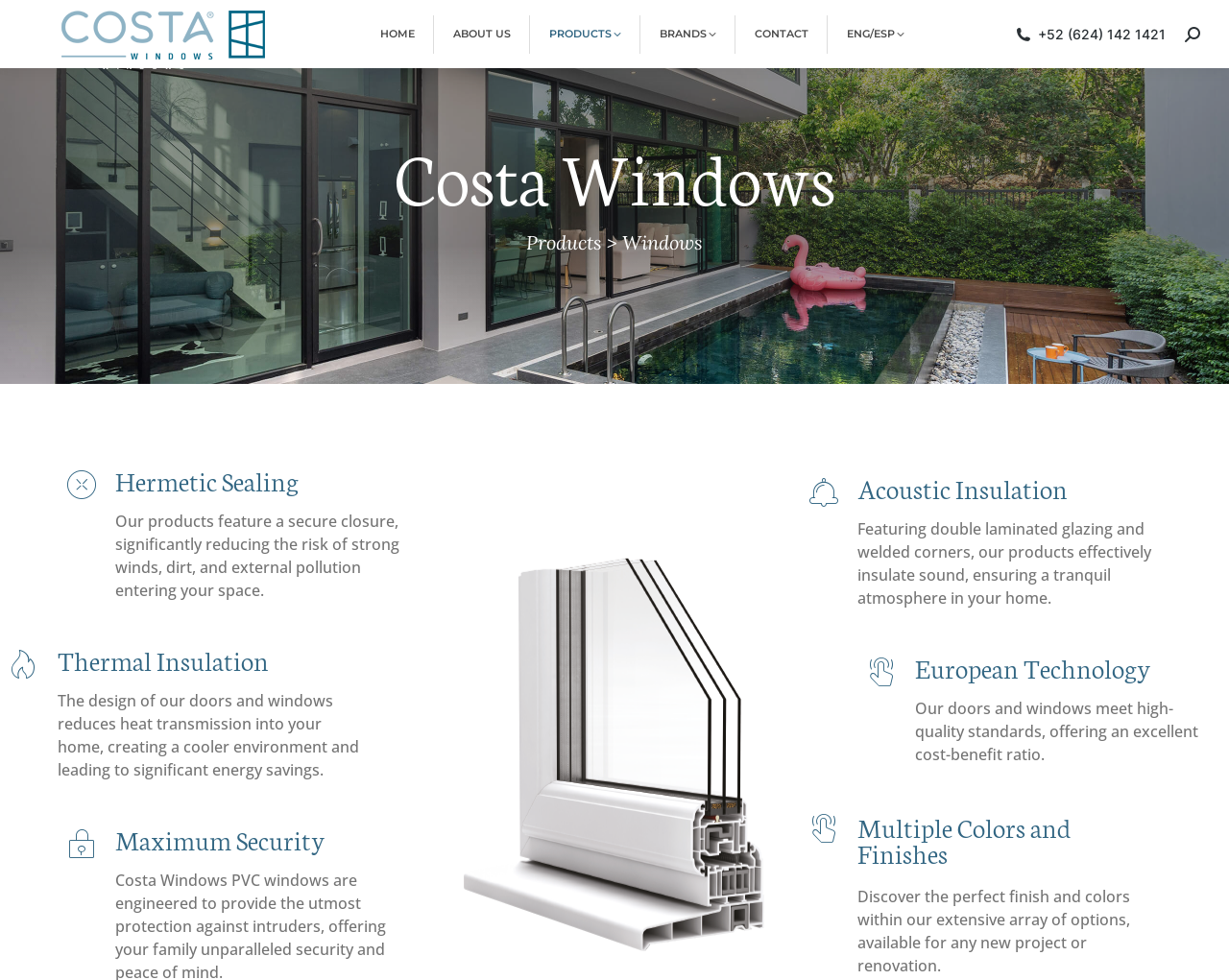Locate the coordinates of the bounding box for the clickable region that fulfills this instruction: "View 'ABOUT US' page".

[0.343, 0.0, 0.393, 0.088]